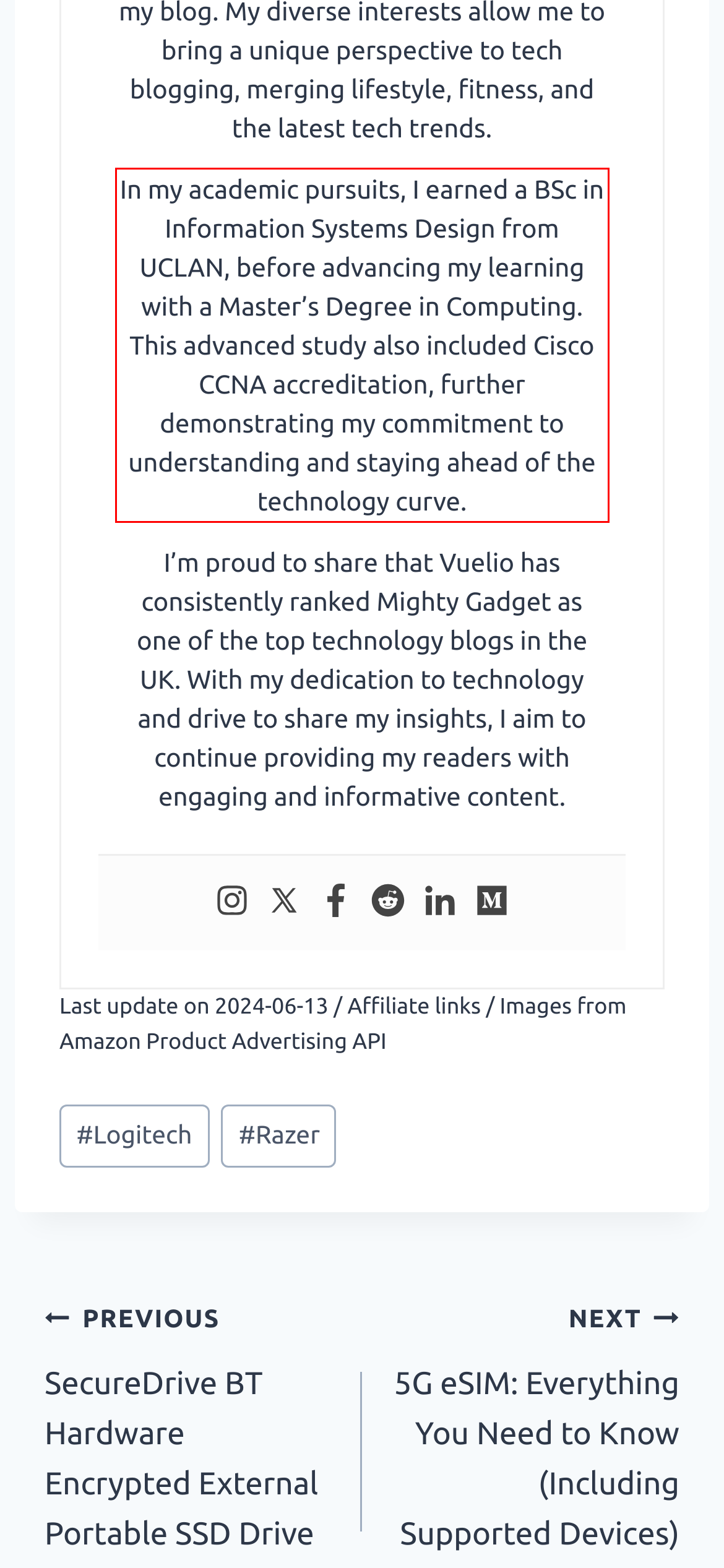Please examine the screenshot of the webpage and read the text present within the red rectangle bounding box.

In my academic pursuits, I earned a BSc in Information Systems Design from UCLAN, before advancing my learning with a Master’s Degree in Computing. This advanced study also included Cisco CCNA accreditation, further demonstrating my commitment to understanding and staying ahead of the technology curve.